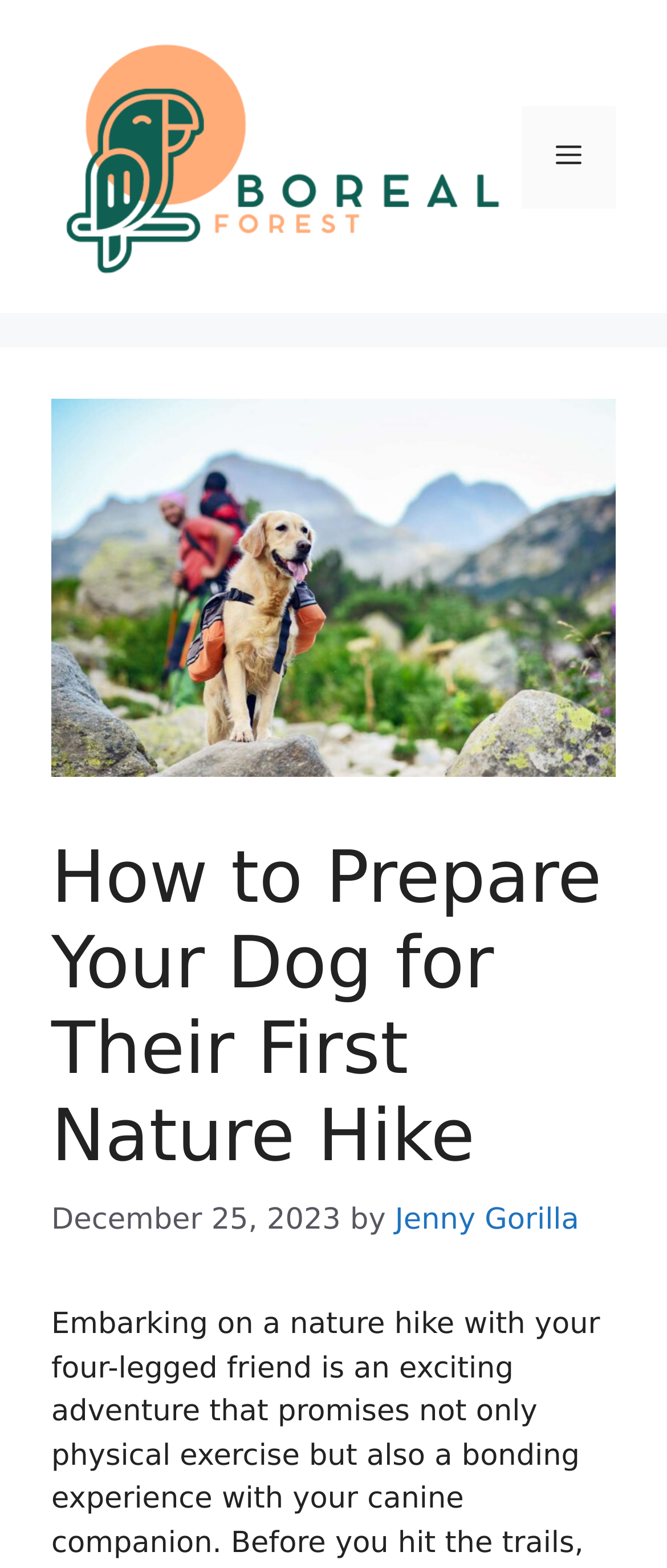Who is the author of the article?
Refer to the image and answer the question using a single word or phrase.

Jenny Gorilla